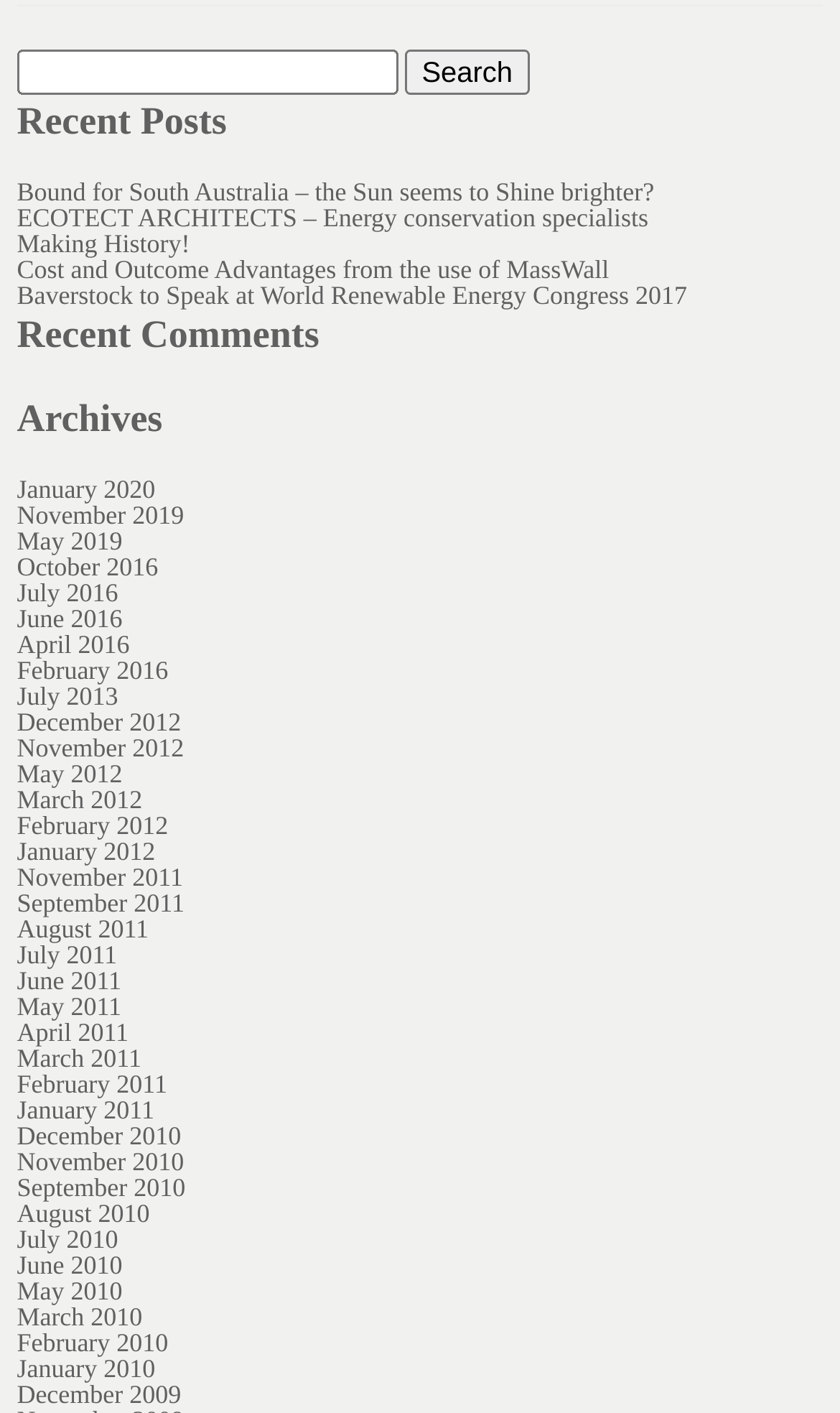Please reply with a single word or brief phrase to the question: 
Is there a section for recent comments?

Yes